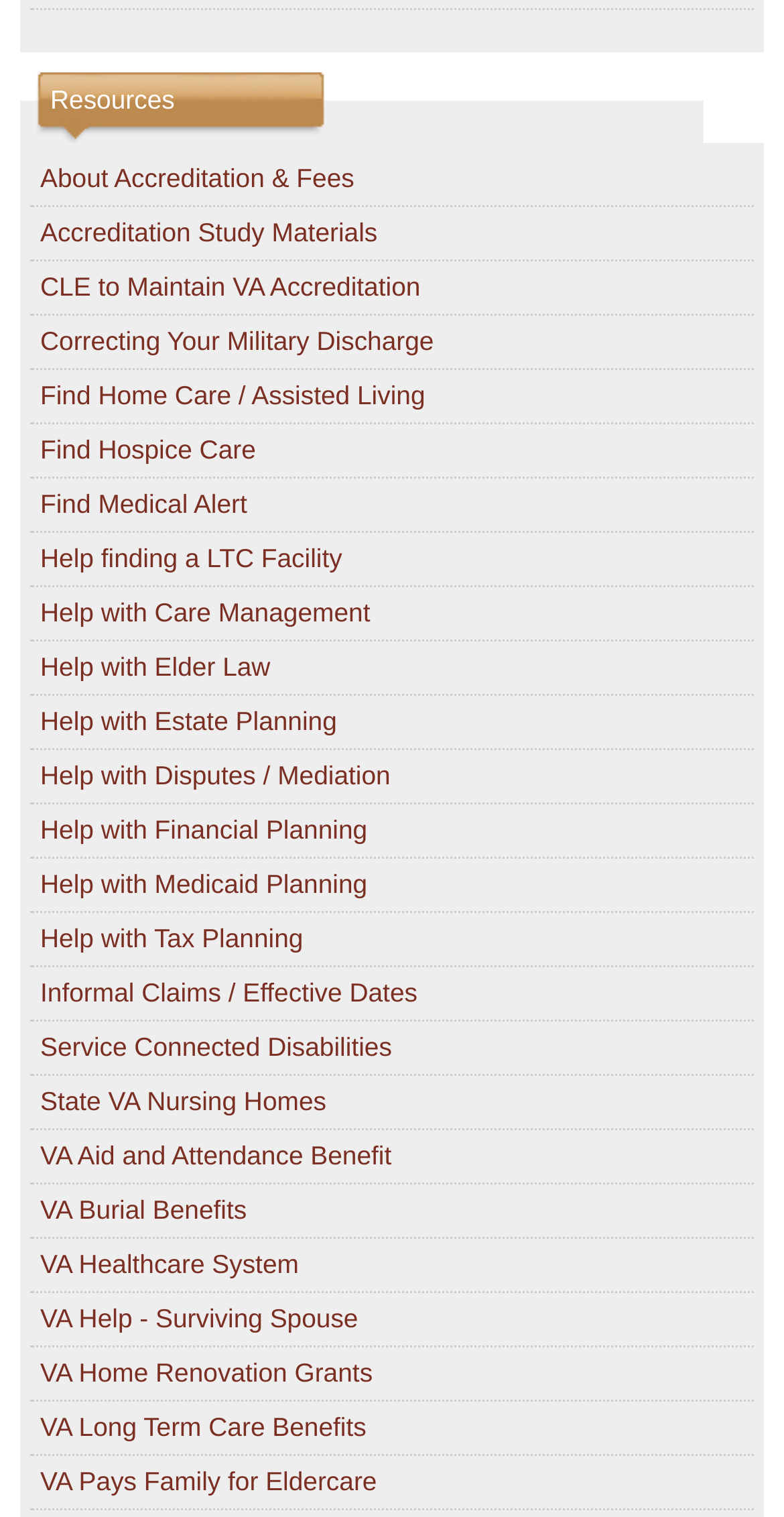Could you specify the bounding box coordinates for the clickable section to complete the following instruction: "Learn about accreditation and fees"?

[0.038, 0.107, 0.465, 0.127]